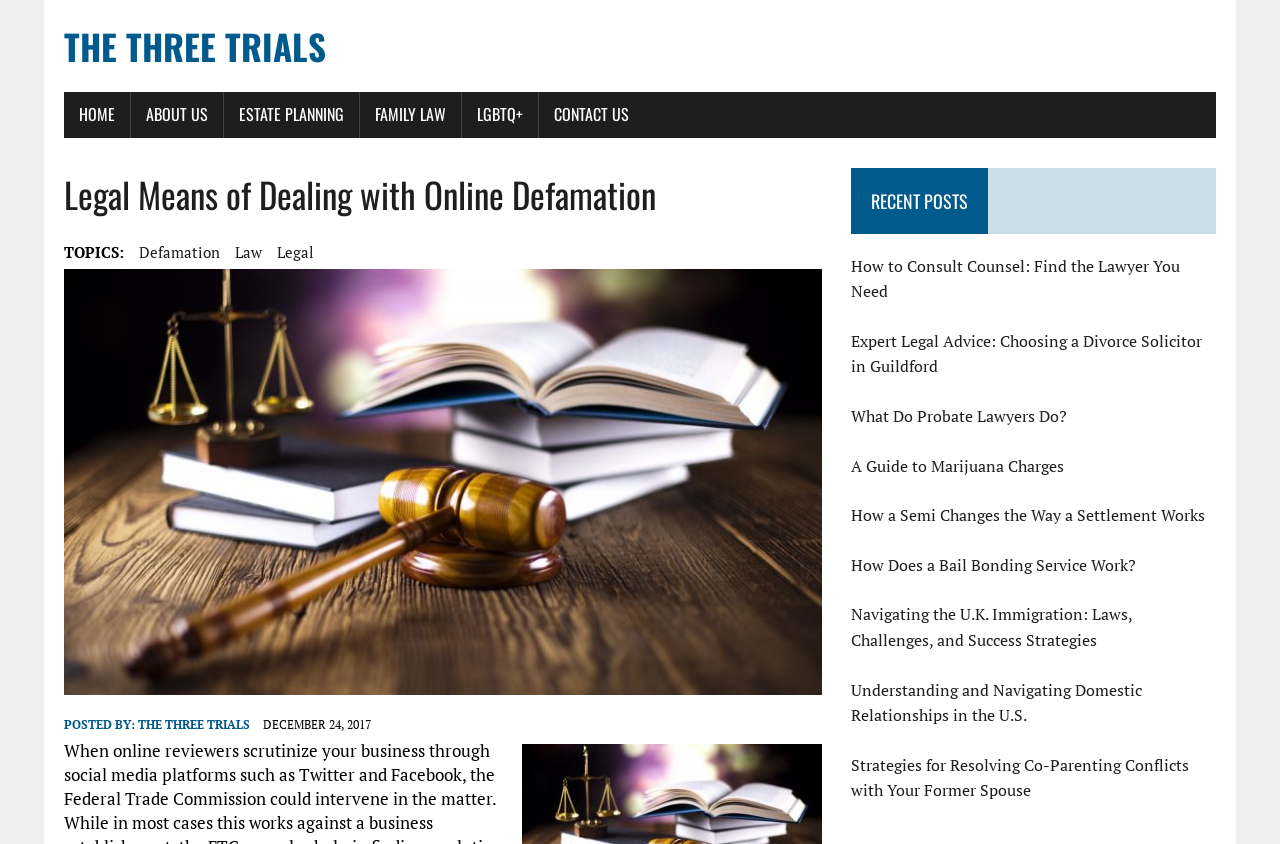Determine the bounding box coordinates for the region that must be clicked to execute the following instruction: "Click on the 'How to Consult Counsel: Find the Lawyer You Need' link".

[0.665, 0.302, 0.922, 0.358]